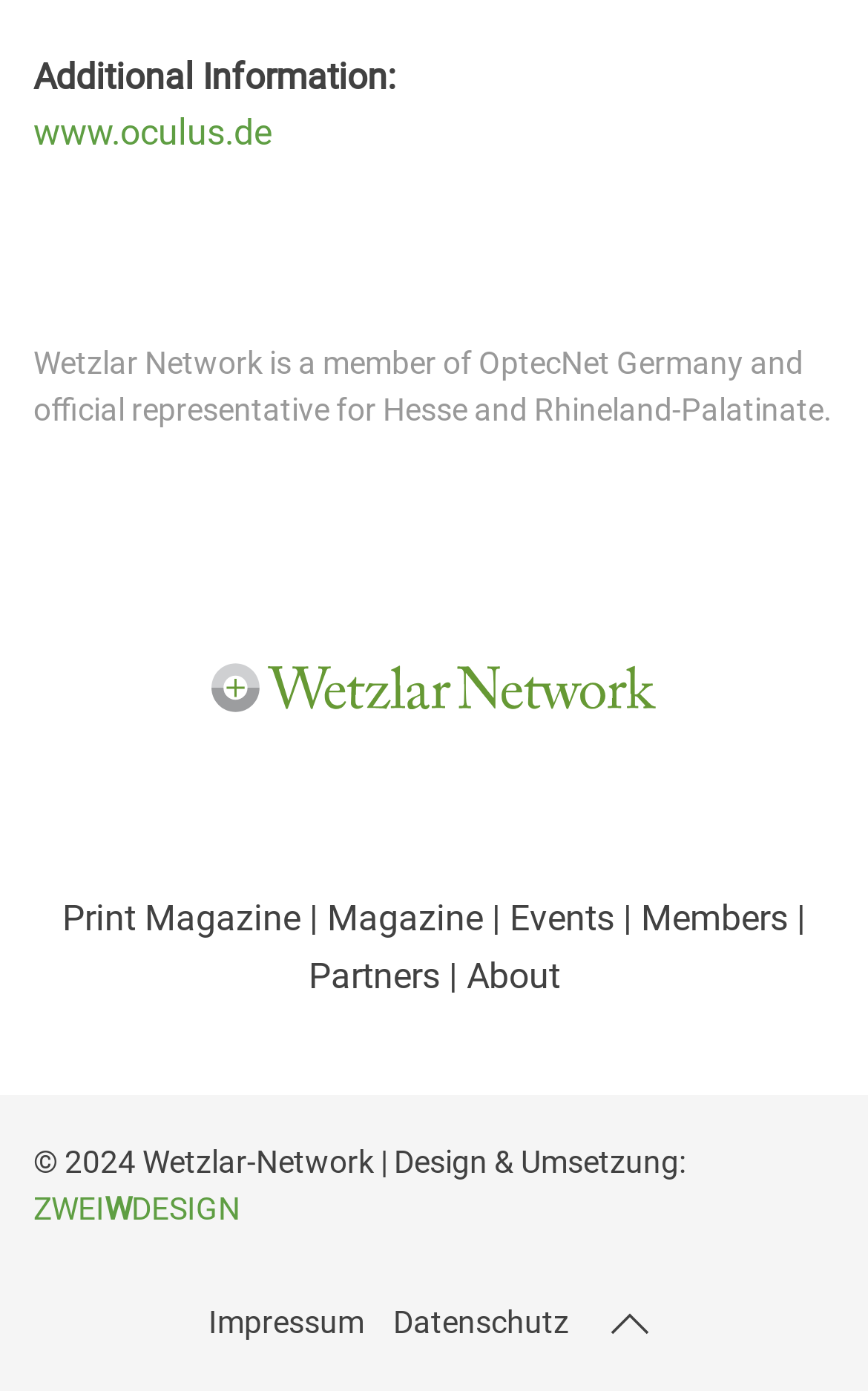What is the year of the copyright?
Refer to the image and provide a concise answer in one word or phrase.

2024